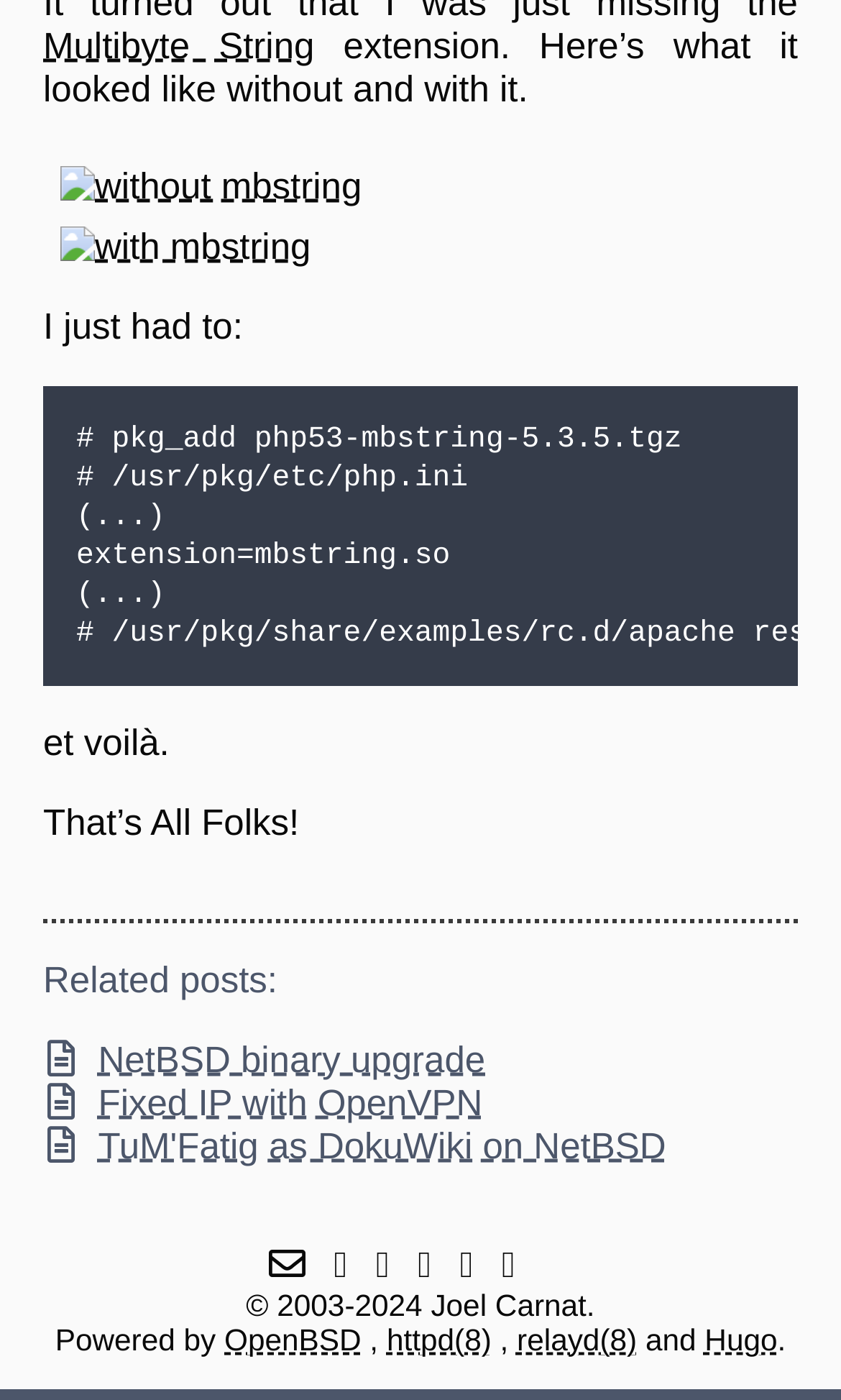Please locate the bounding box coordinates of the element that needs to be clicked to achieve the following instruction: "Click the link to view the page without mbstring". The coordinates should be four float numbers between 0 and 1, i.e., [left, top, right, bottom].

[0.062, 0.106, 0.938, 0.149]